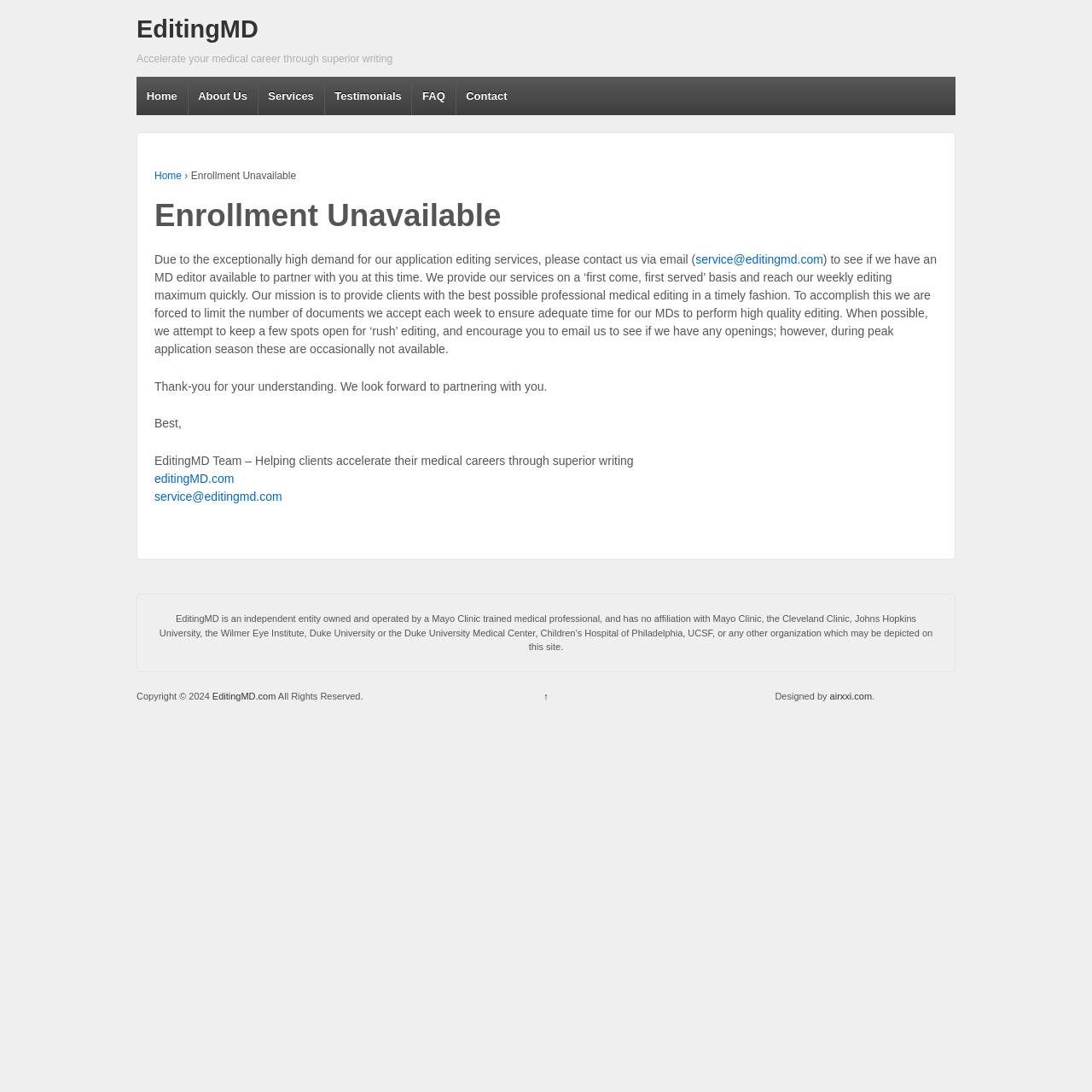Give a concise answer of one word or phrase to the question: 
How can users contact the service?

Via email